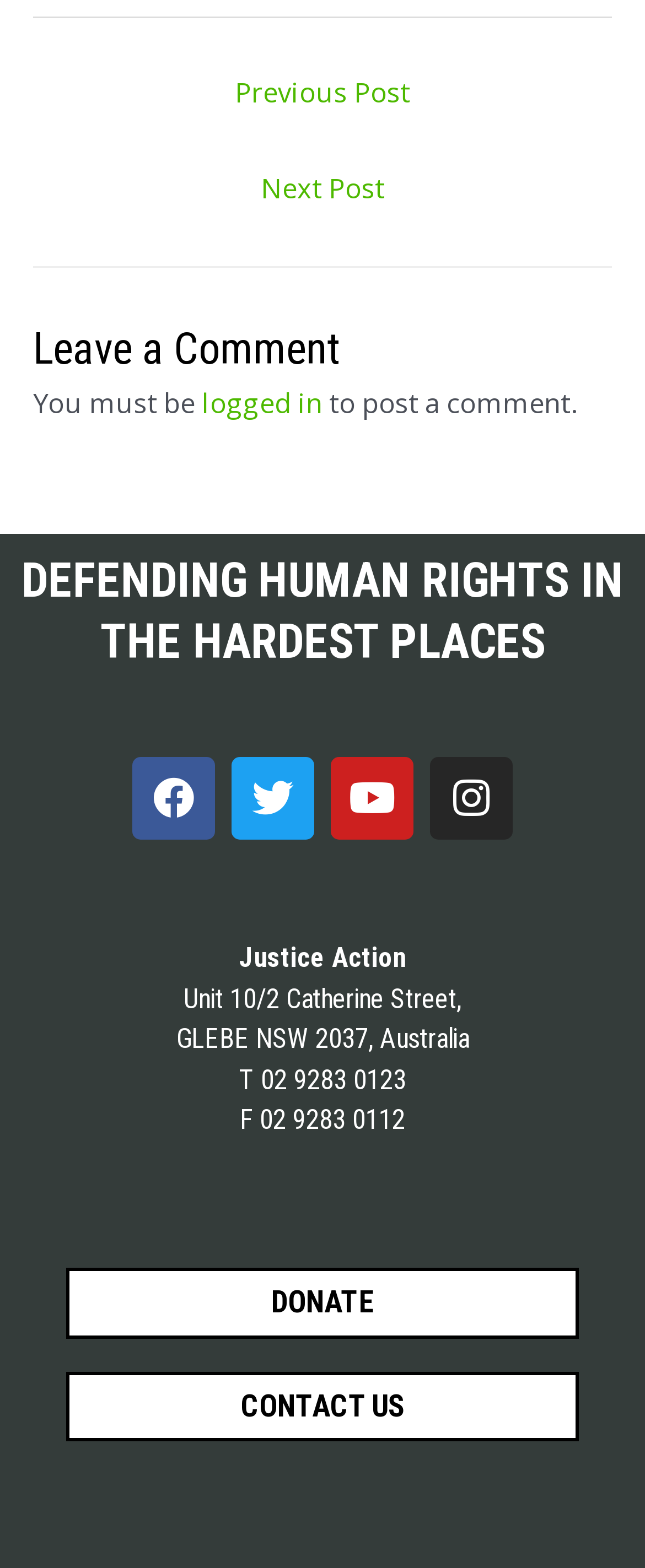Can you determine the bounding box coordinates of the area that needs to be clicked to fulfill the following instruction: "Click on Previous Post"?

[0.074, 0.04, 0.926, 0.08]